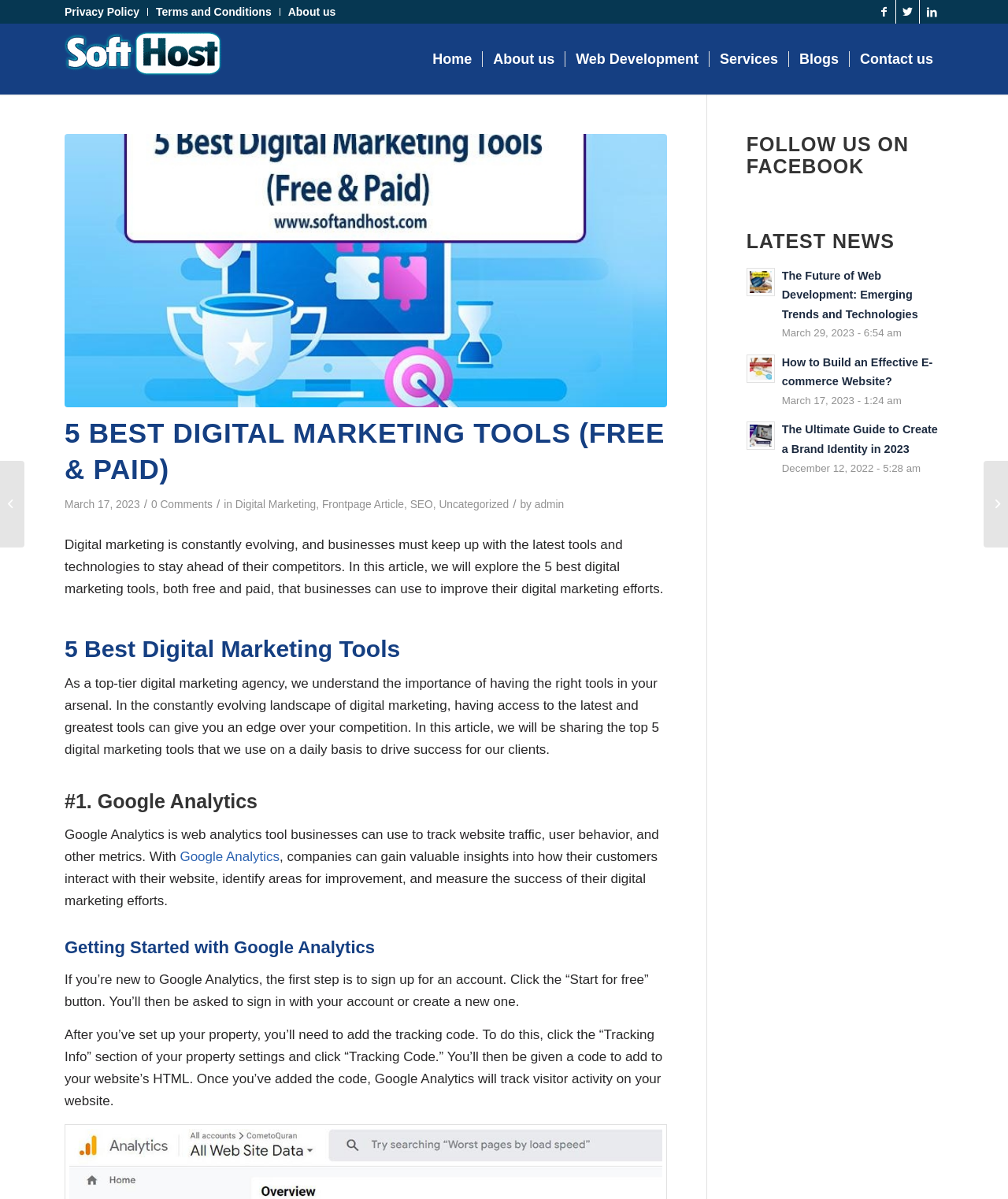From the screenshot, find the bounding box of the UI element matching this description: "About Us". Supply the bounding box coordinates in the form [left, top, right, bottom], each a float between 0 and 1.

None